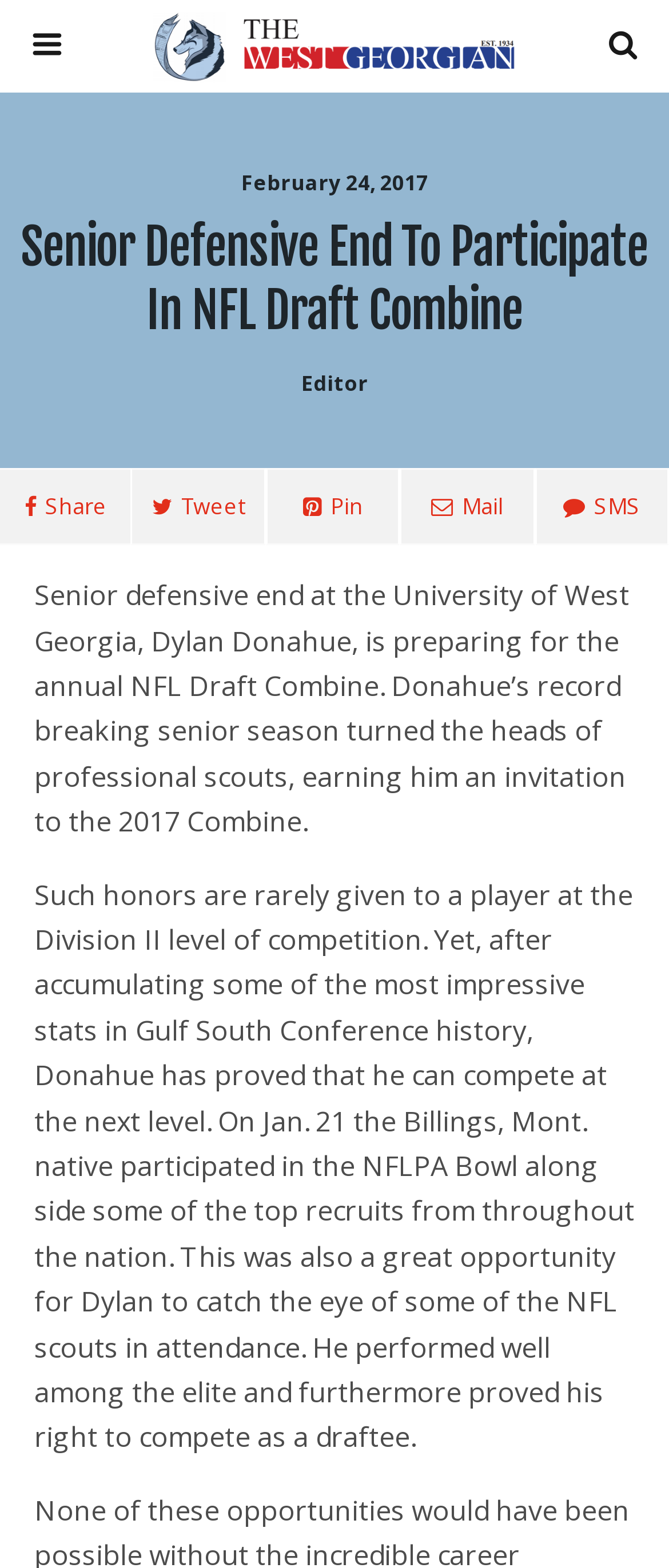Create an in-depth description of the webpage, covering main sections.

The webpage is about Senior Defensive End Dylan Donahue's participation in the NFL Draft Combine. At the top left corner, there is a logo image. Next to it, there is a search bar with a "Search" button. Below the logo, there is a date "February 24, 2017" and a heading that reads "Senior Defensive End To Participate In NFL Draft Combine". 

Under the heading, there is a label "Editor" and a set of social media links, including "Share", "Tweet", "Pin", and "Mail", aligned horizontally. 

The main content of the webpage is divided into two paragraphs. The first paragraph describes Dylan Donahue's preparation for the NFL Draft Combine, mentioning his record-breaking senior season and the invitation he received. The second paragraph elaborates on his achievements, including his participation in the NFLPA Bowl, where he performed well among top recruits and caught the attention of NFL scouts.